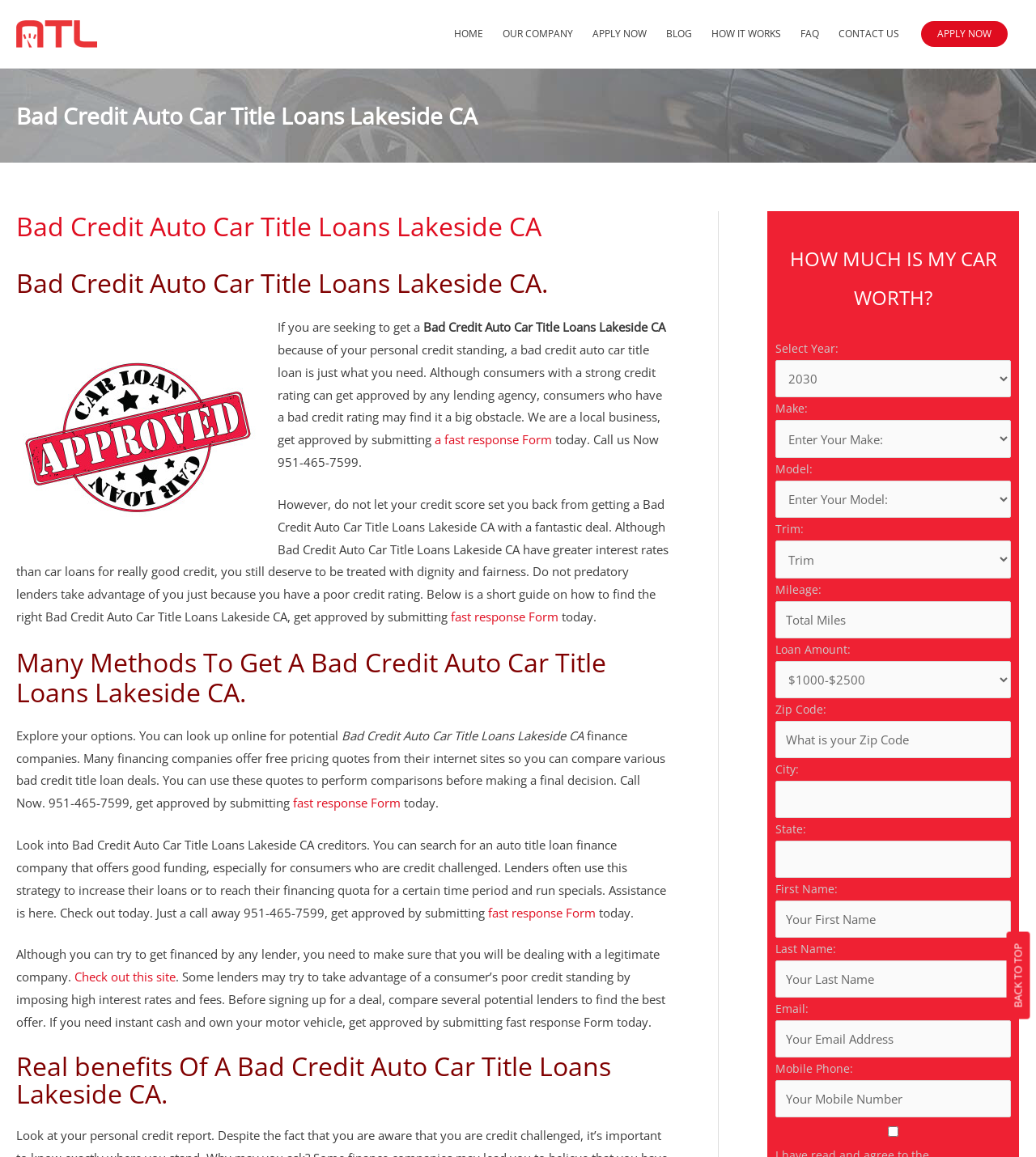Using the element description Home, predict the bounding box coordinates for the UI element. Provide the coordinates in (top-left x, top-left y, bottom-right x, bottom-right y) format with values ranging from 0 to 1.

[0.429, 0.007, 0.476, 0.052]